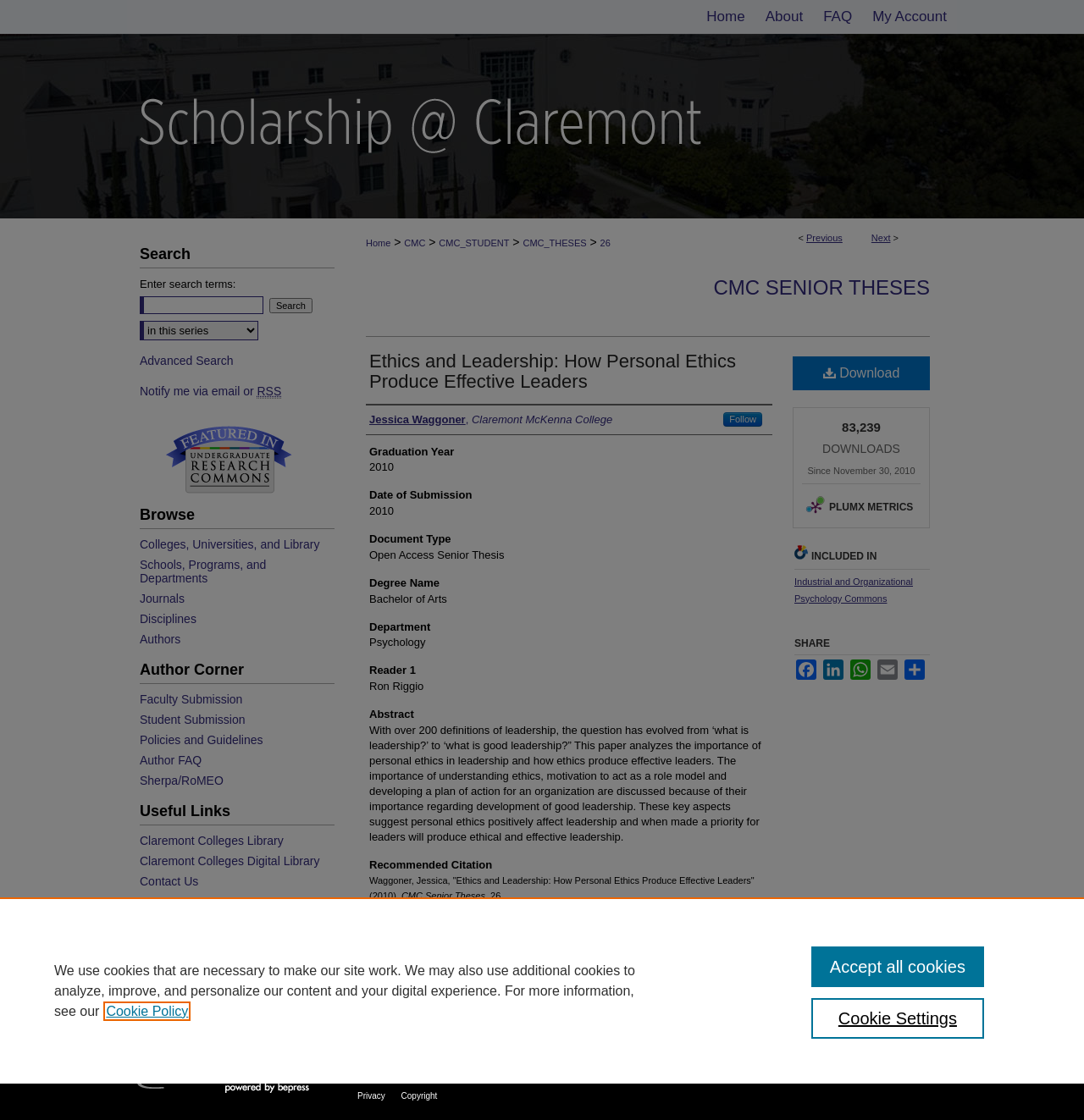What is the department of the author?
Please use the image to deliver a detailed and complete answer.

I found the answer by looking at the heading 'Department' and the corresponding static text 'Psychology'.